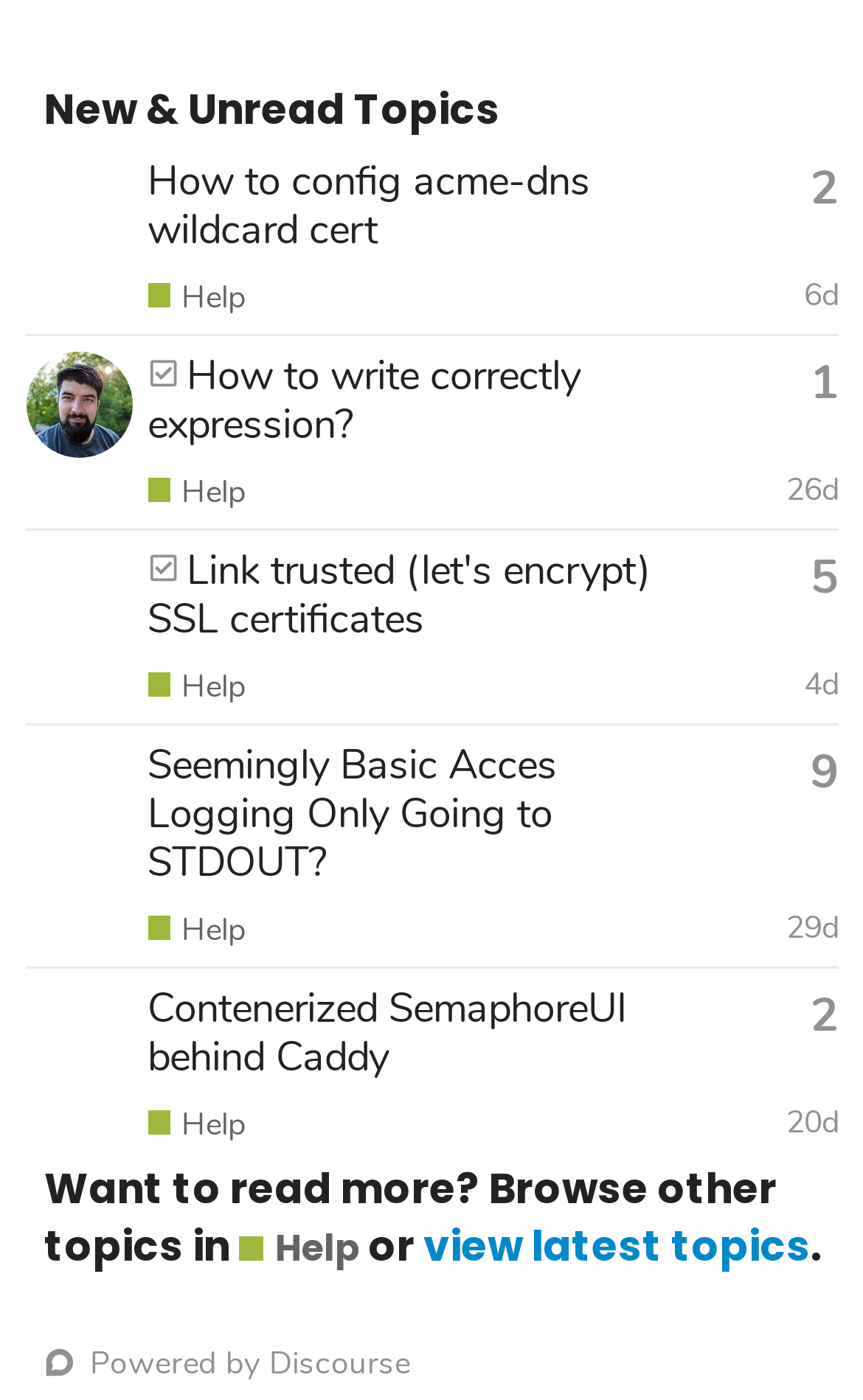Reply to the question with a brief word or phrase: How many topics are listed on this page?

4